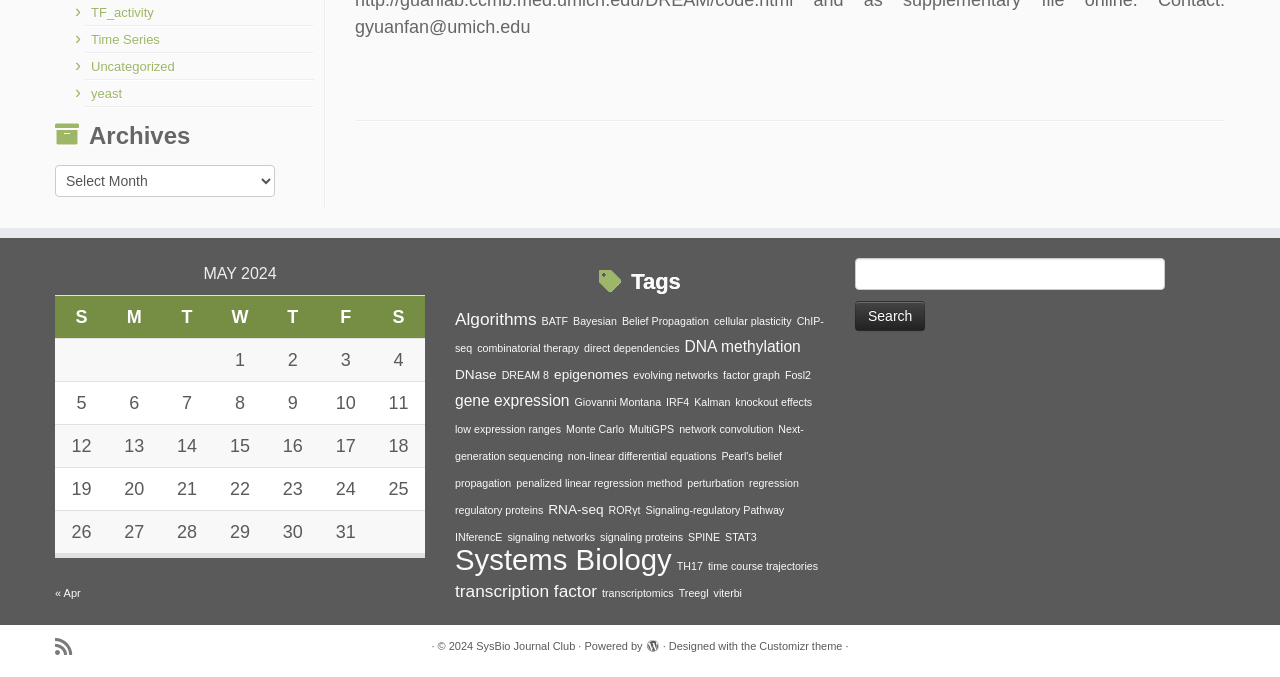Locate the bounding box coordinates of the area that needs to be clicked to fulfill the following instruction: "Click on the 'TF_activity' link". The coordinates should be in the format of four float numbers between 0 and 1, namely [left, top, right, bottom].

[0.071, 0.007, 0.12, 0.03]